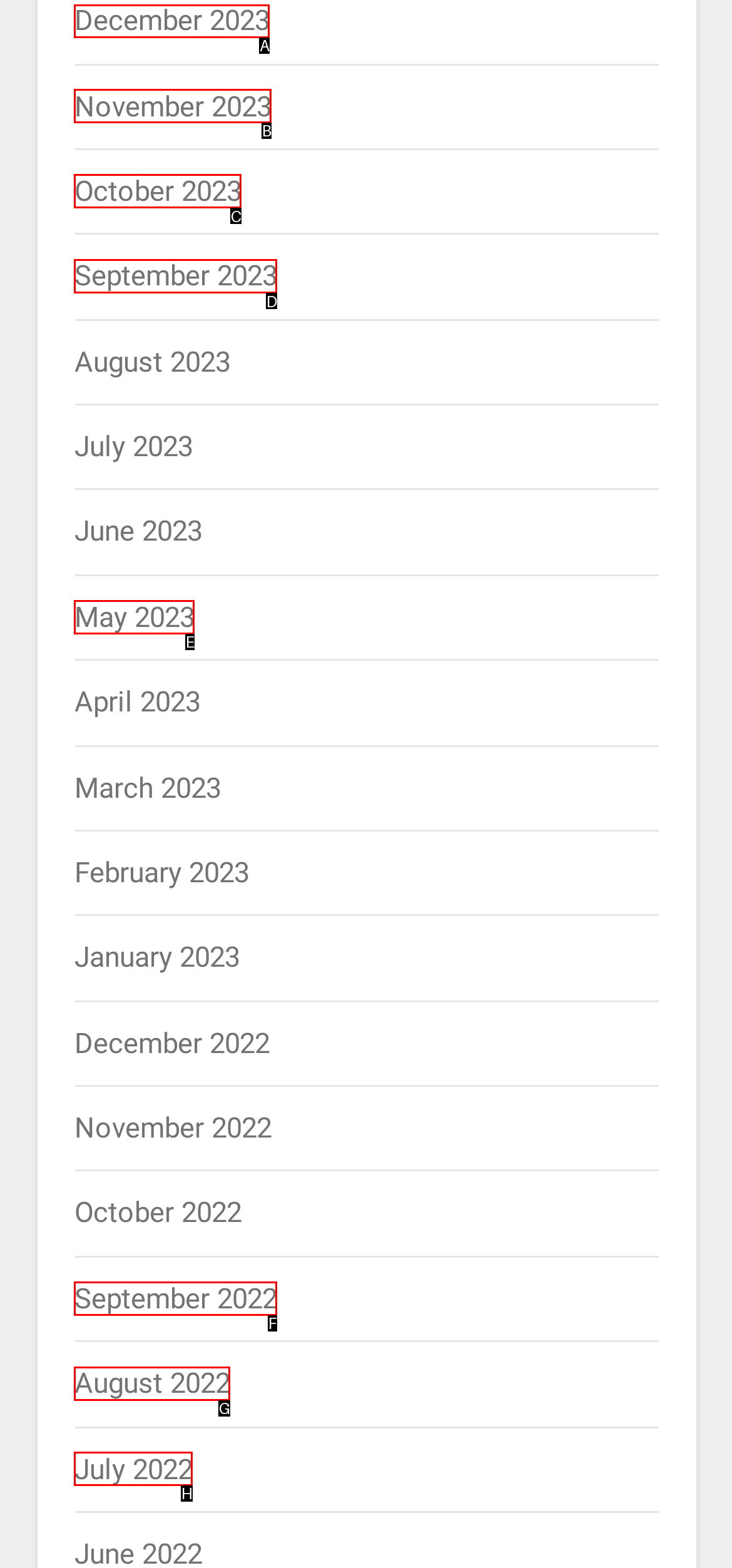To achieve the task: View December 2023, indicate the letter of the correct choice from the provided options.

A